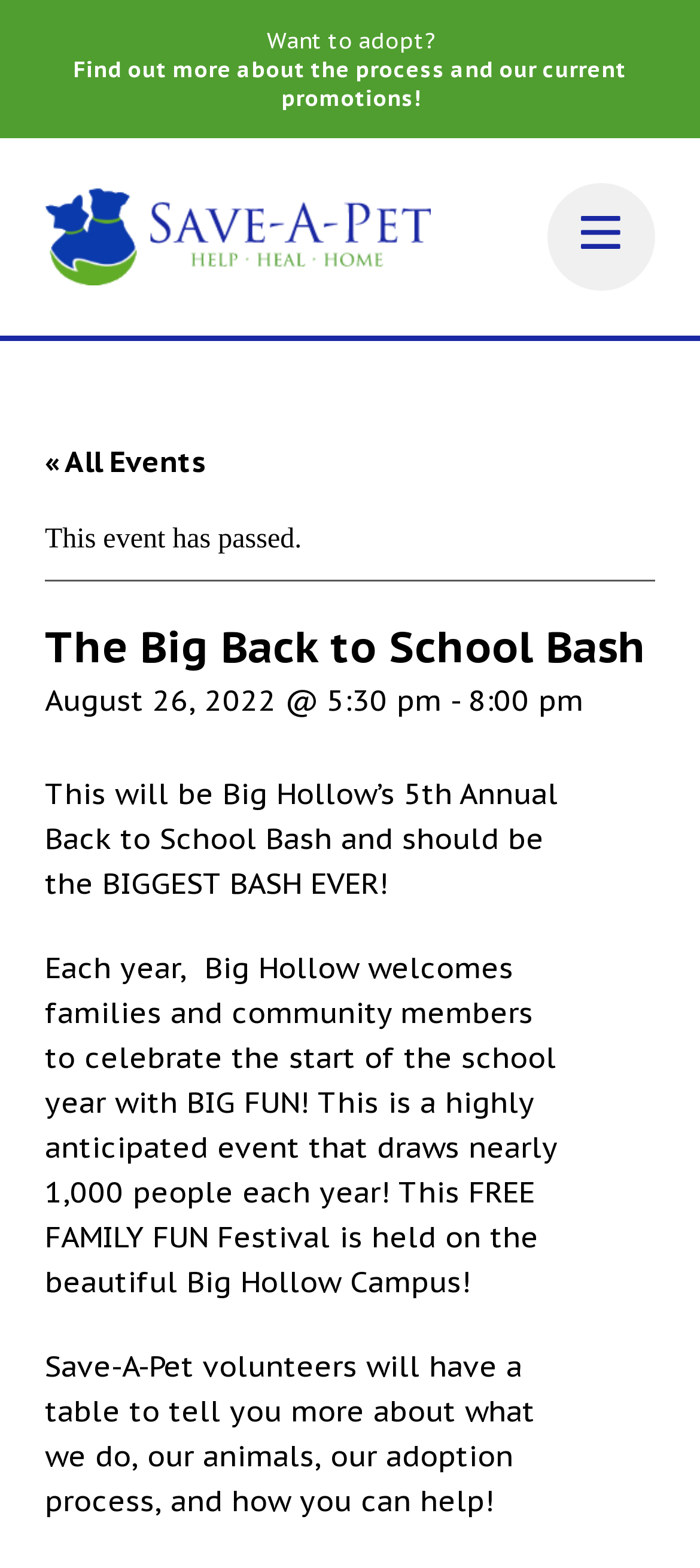What is the name of the organization hosting the event?
Offer a detailed and exhaustive answer to the question.

I found the answer by looking at the top-left corner of the webpage, where I saw a link with the text 'Save-A-Pet, Inc.' accompanied by an image. This suggests that Save-A-Pet, Inc. is the organization hosting the event.